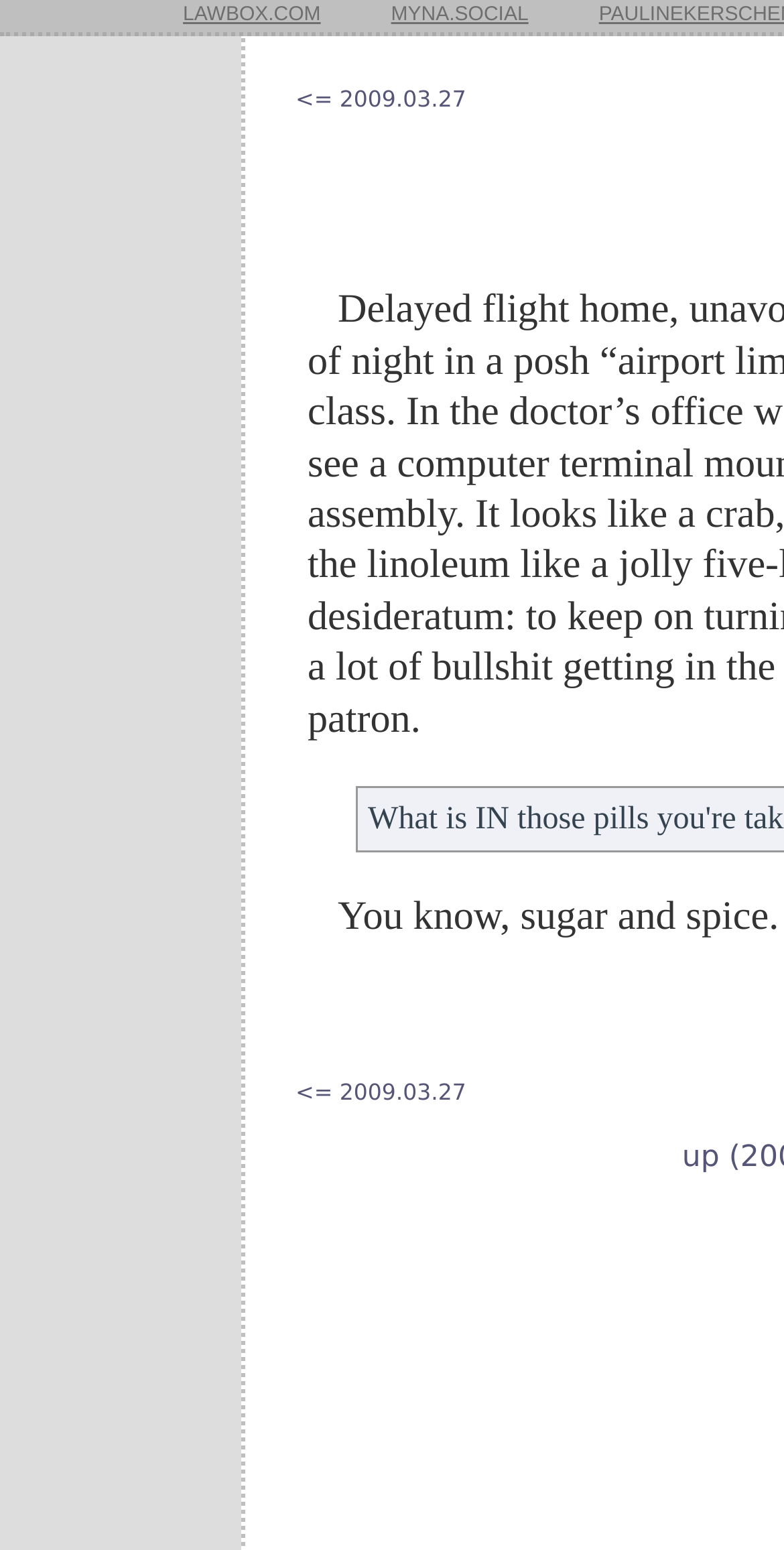Can you find the bounding box coordinates for the UI element given this description: "<= 2009.03.27"? Provide the coordinates as four float numbers between 0 and 1: [left, top, right, bottom].

[0.377, 0.697, 0.595, 0.713]